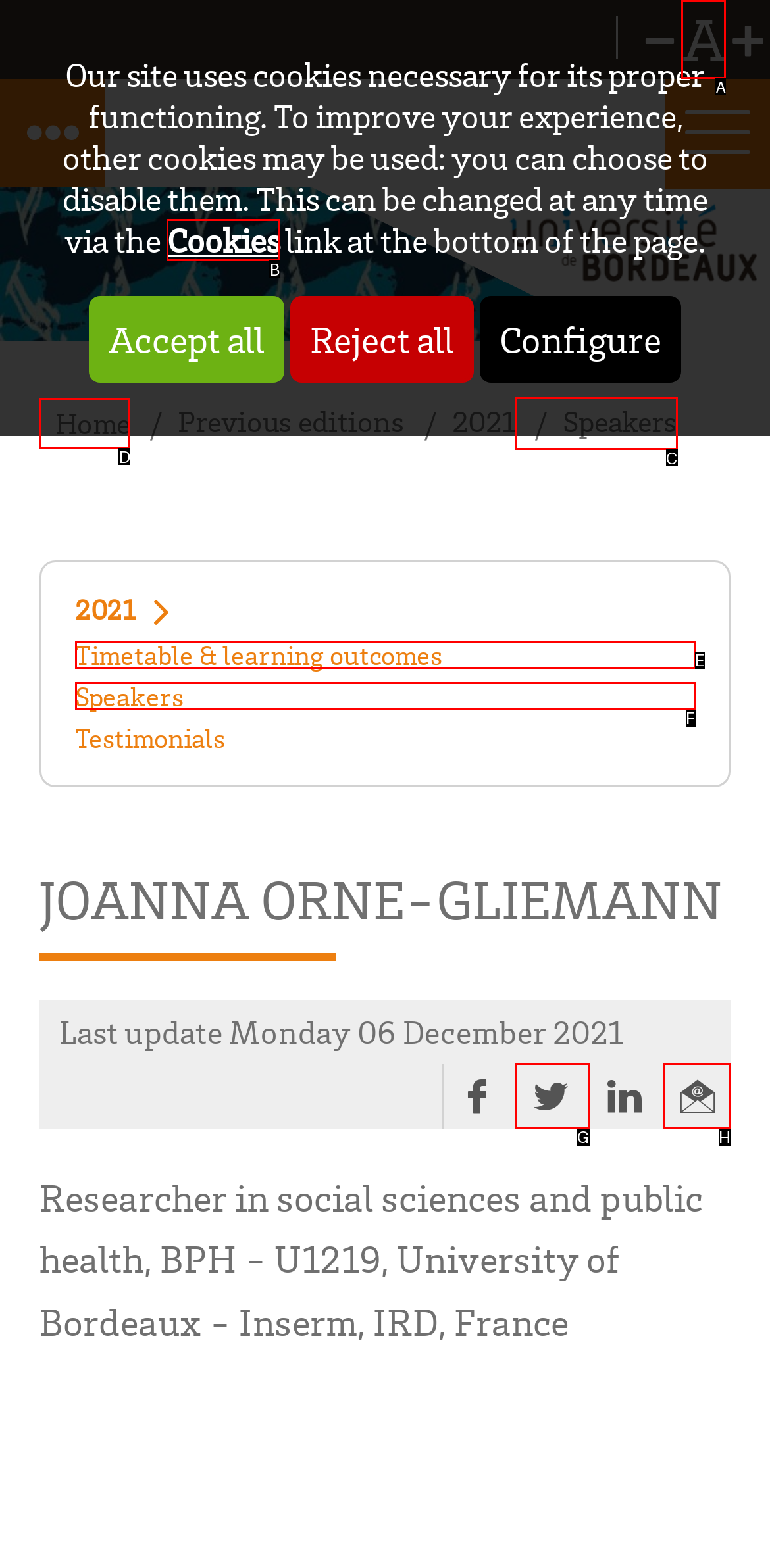What is the letter of the UI element you should click to Click the Home button? Provide the letter directly.

D